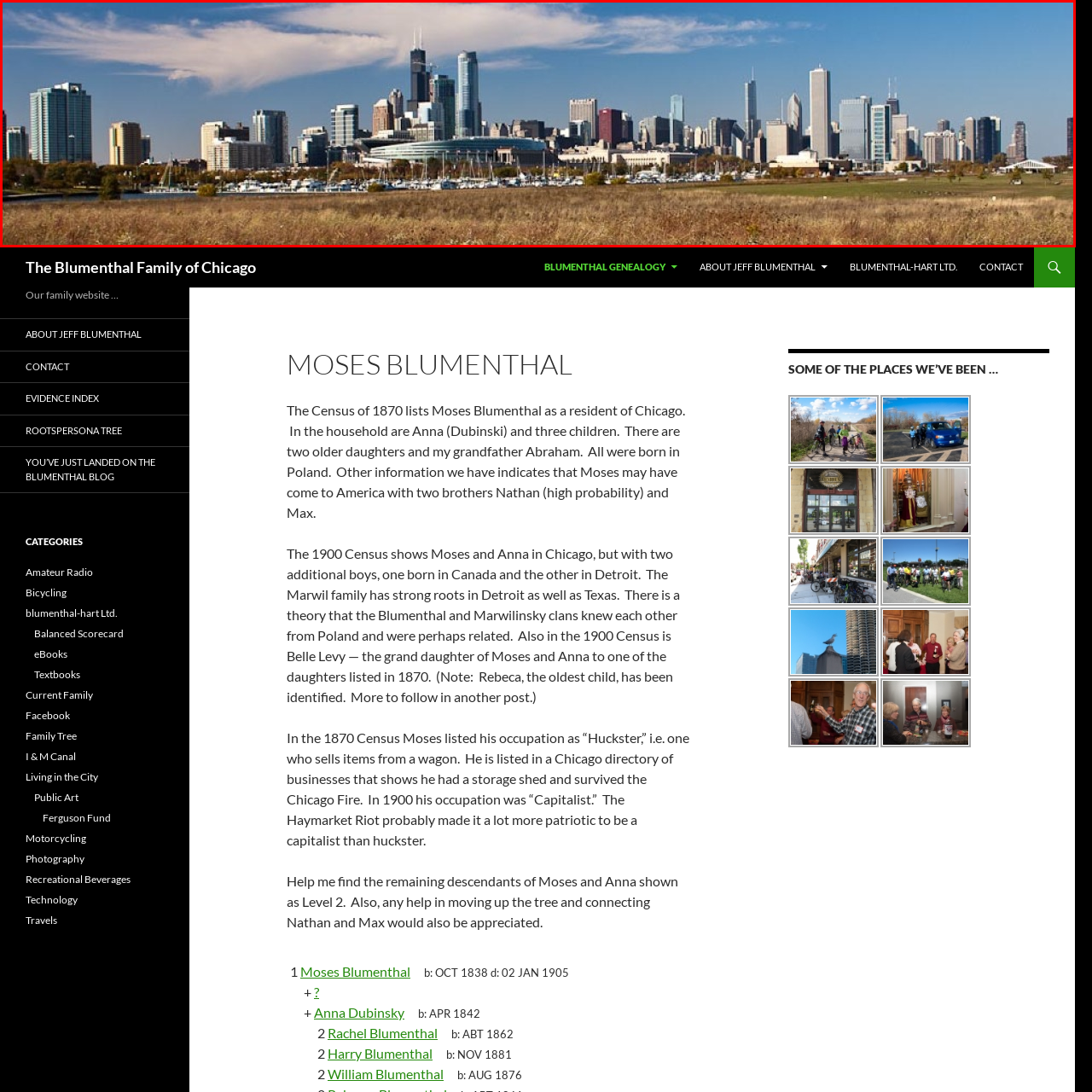Direct your attention to the red-bounded image and answer the question with a single word or phrase:
What is the color of the grass in the foreground?

Golden